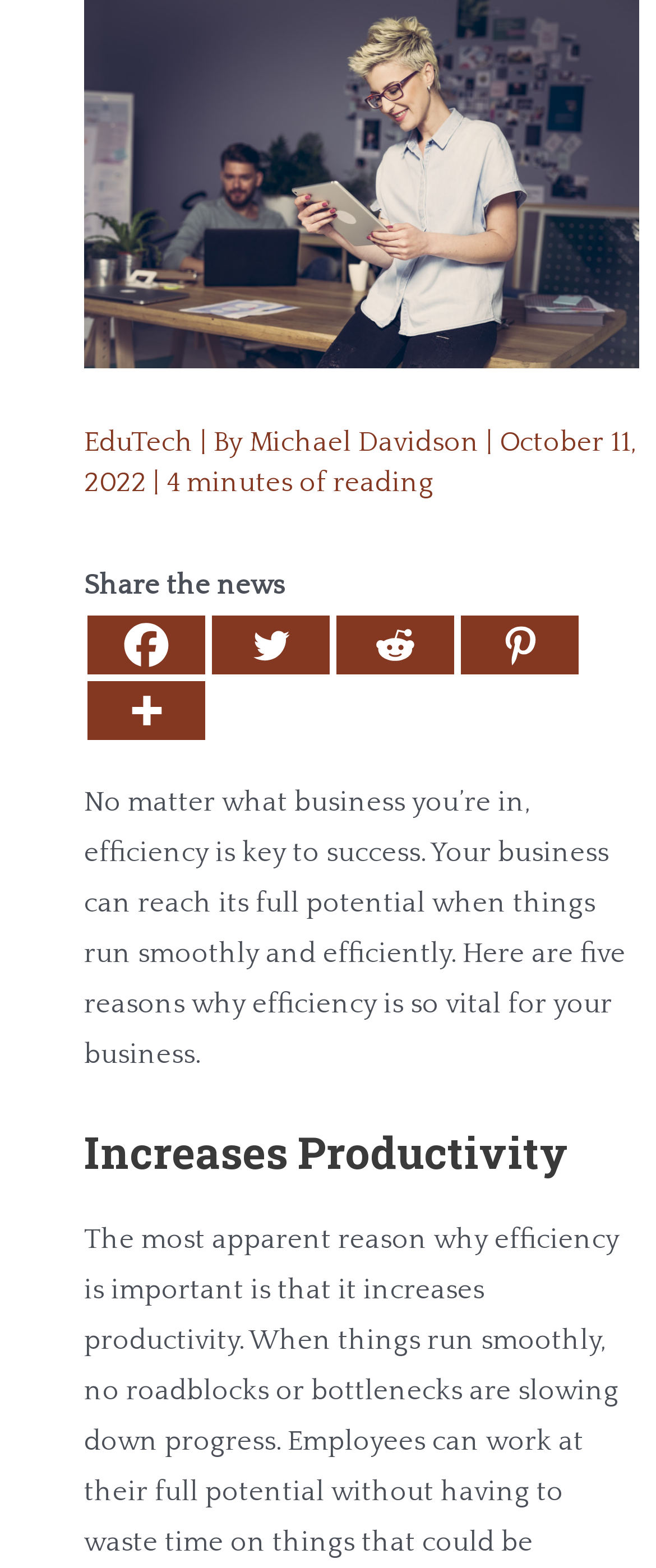Predict the bounding box of the UI element based on the description: "title="More"". The coordinates should be four float numbers between 0 and 1, formatted as [left, top, right, bottom].

[0.133, 0.434, 0.313, 0.471]